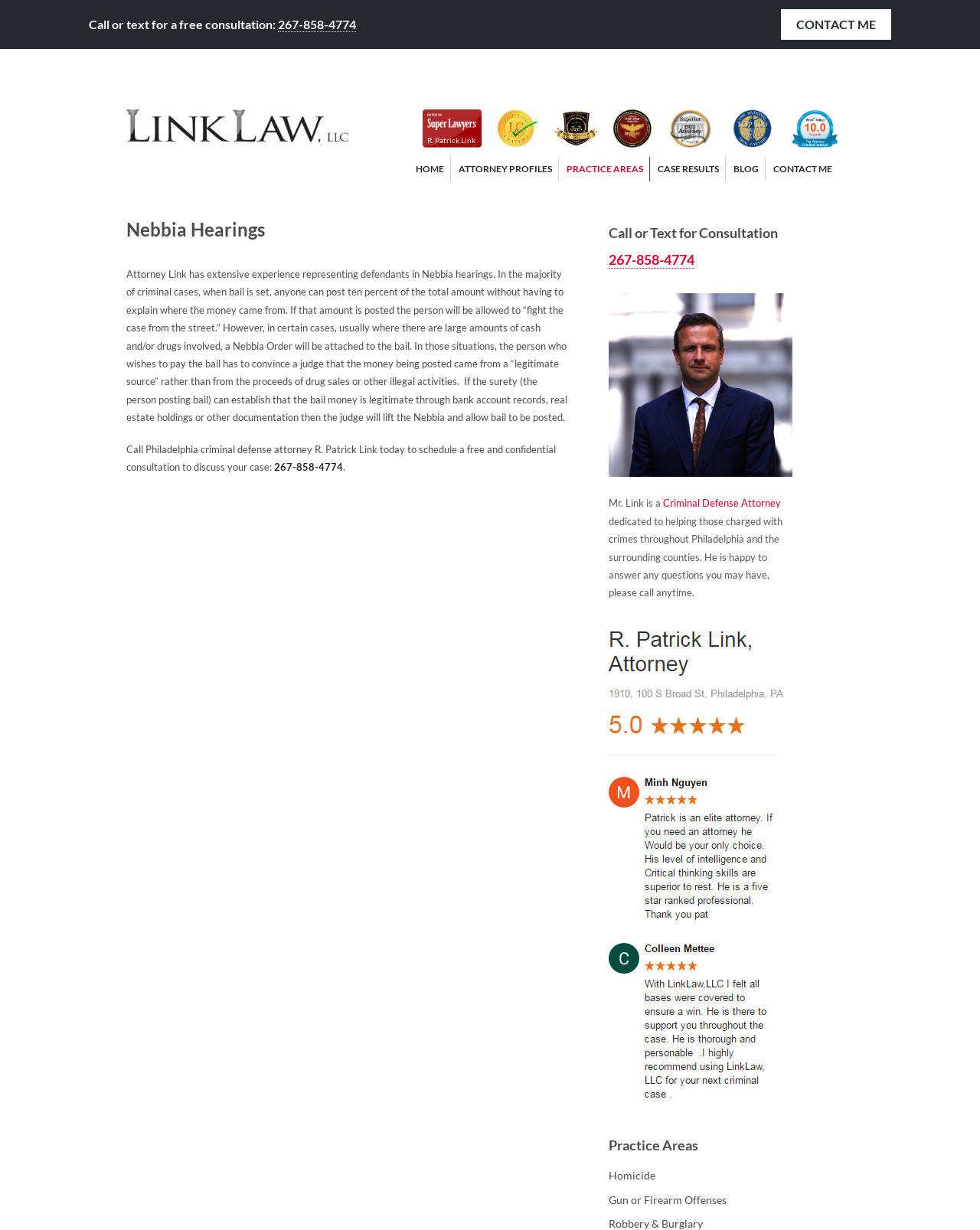Indicate the bounding box coordinates of the clickable region to achieve the following instruction: "Go to the home page."

[0.424, 0.128, 0.453, 0.147]